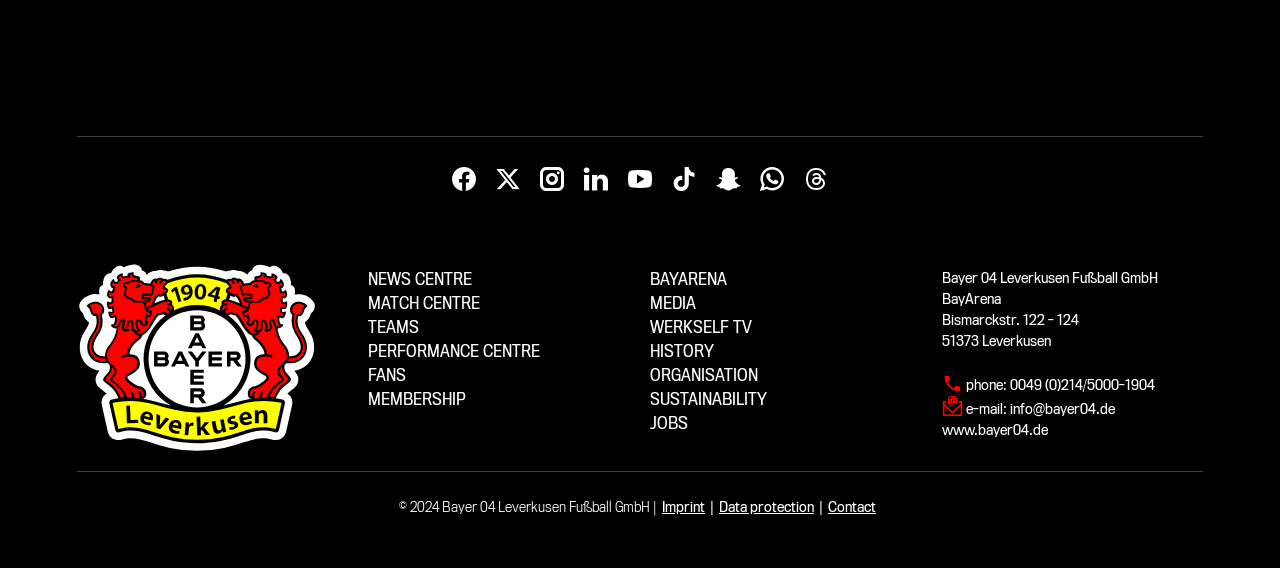What is the name of the stadium?
Carefully analyze the image and provide a thorough answer to the question.

I found the answer by looking at the static text element with text 'BayArena' which suggests that it is the name of the stadium.